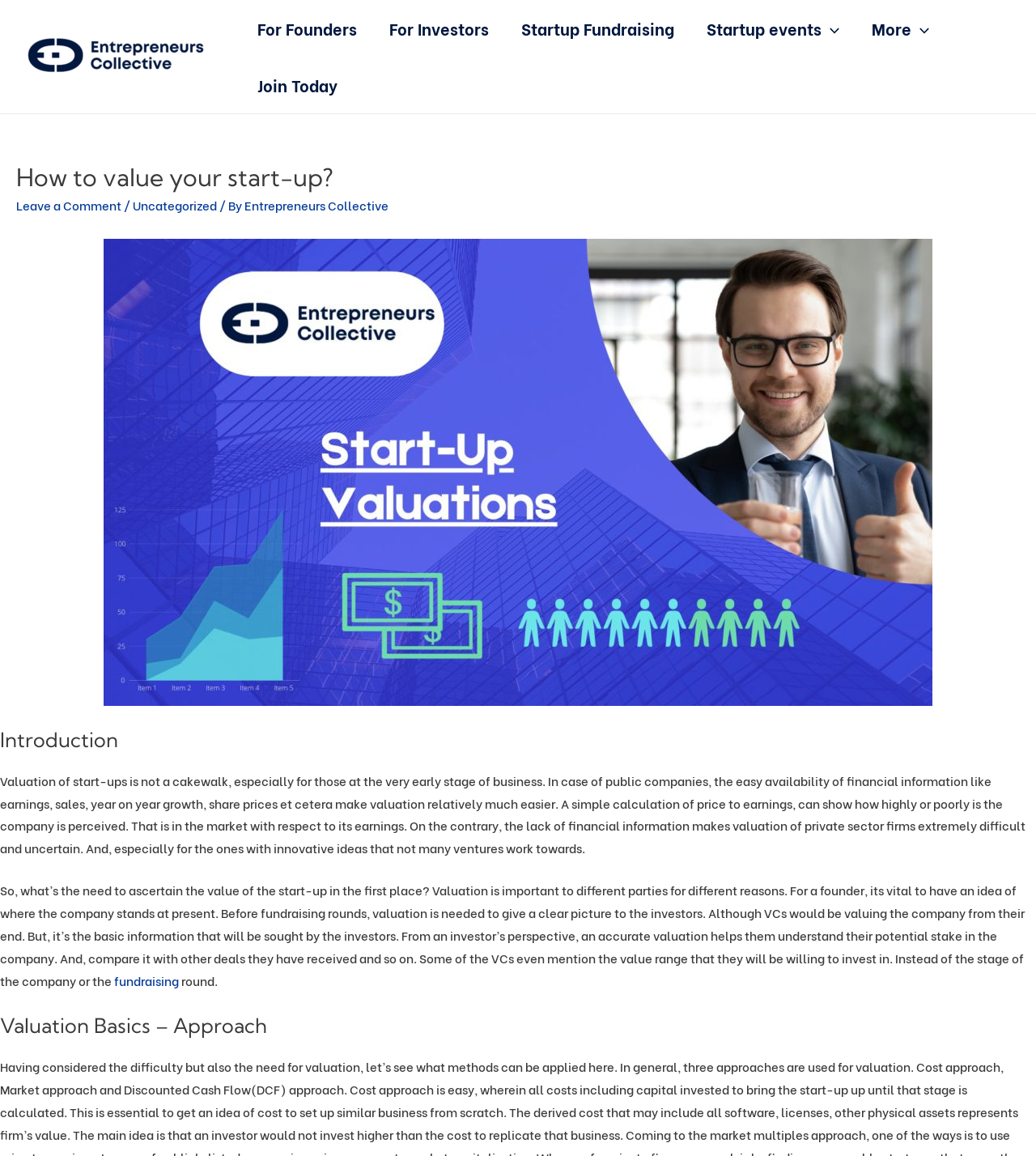Please find the bounding box for the UI component described as follows: "Startup events".

[0.666, 0.0, 0.826, 0.049]